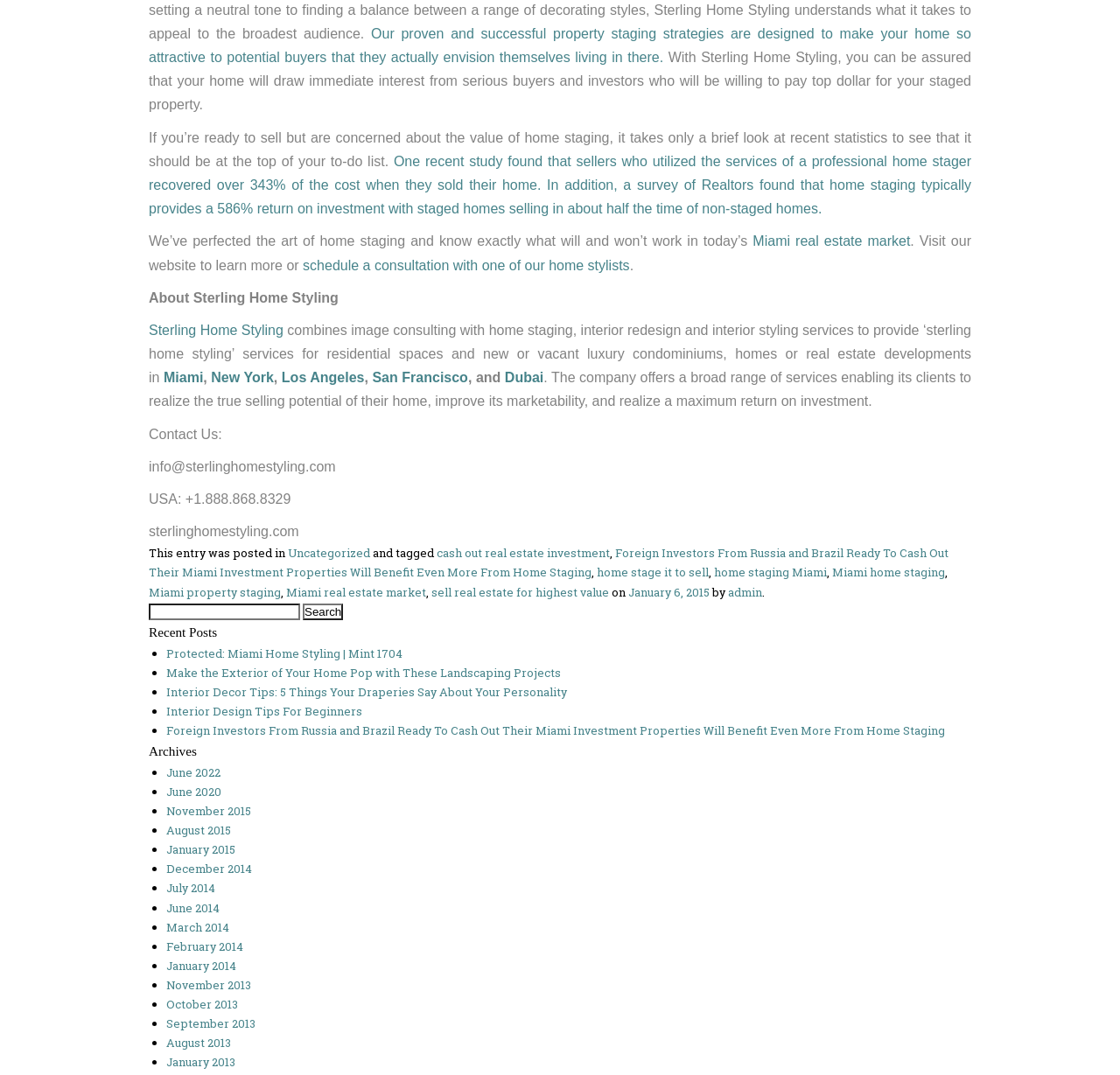Can you give a comprehensive explanation to the question given the content of the image?
What is the main service offered by Sterling Home Styling?

Based on the webpage content, Sterling Home Styling is a company that provides home staging services to help homeowners sell their properties quickly and at a good price. The company's services are designed to make homes attractive to potential buyers and investors.